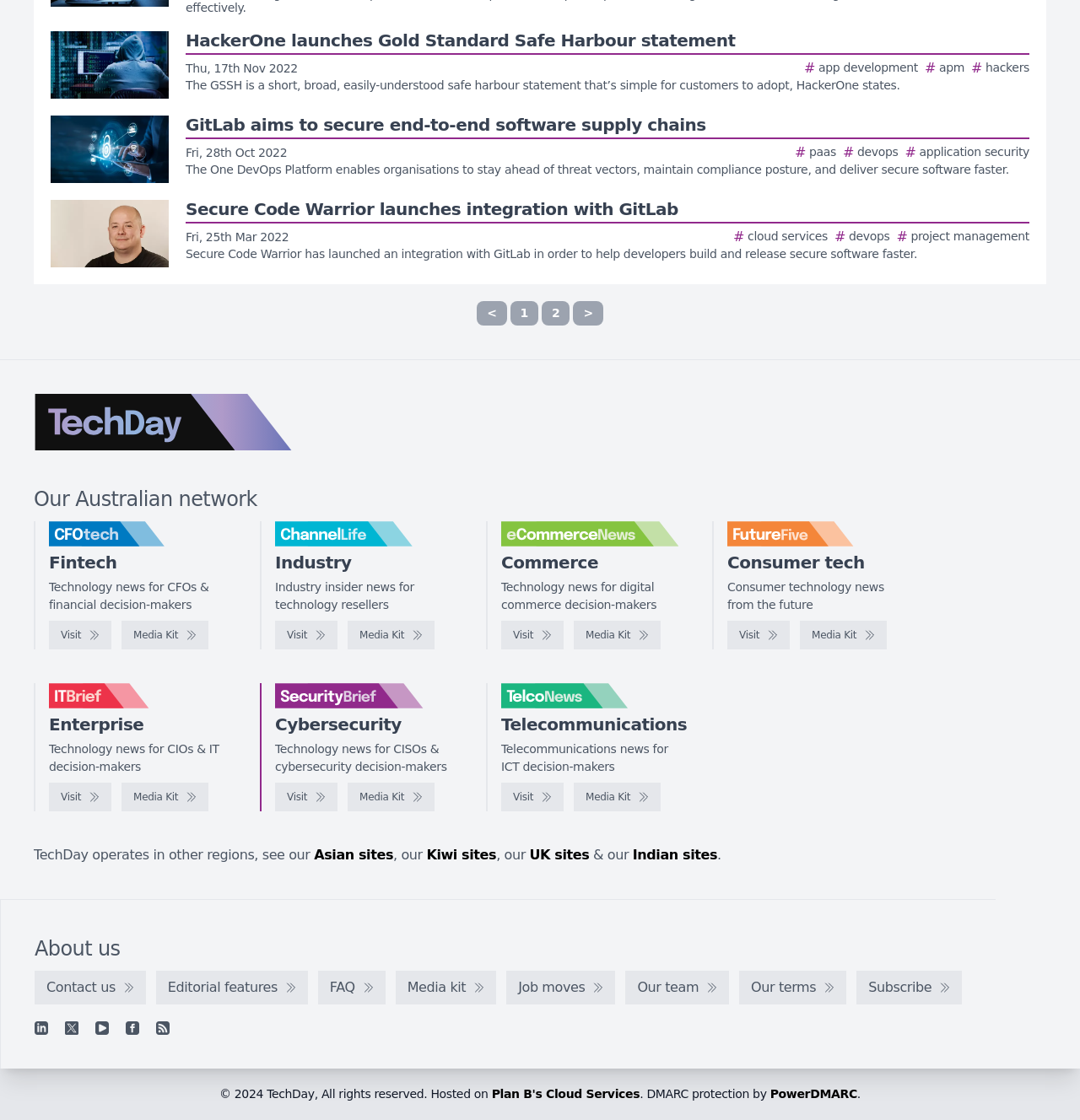Find and indicate the bounding box coordinates of the region you should select to follow the given instruction: "Go to page 2".

[0.502, 0.268, 0.528, 0.29]